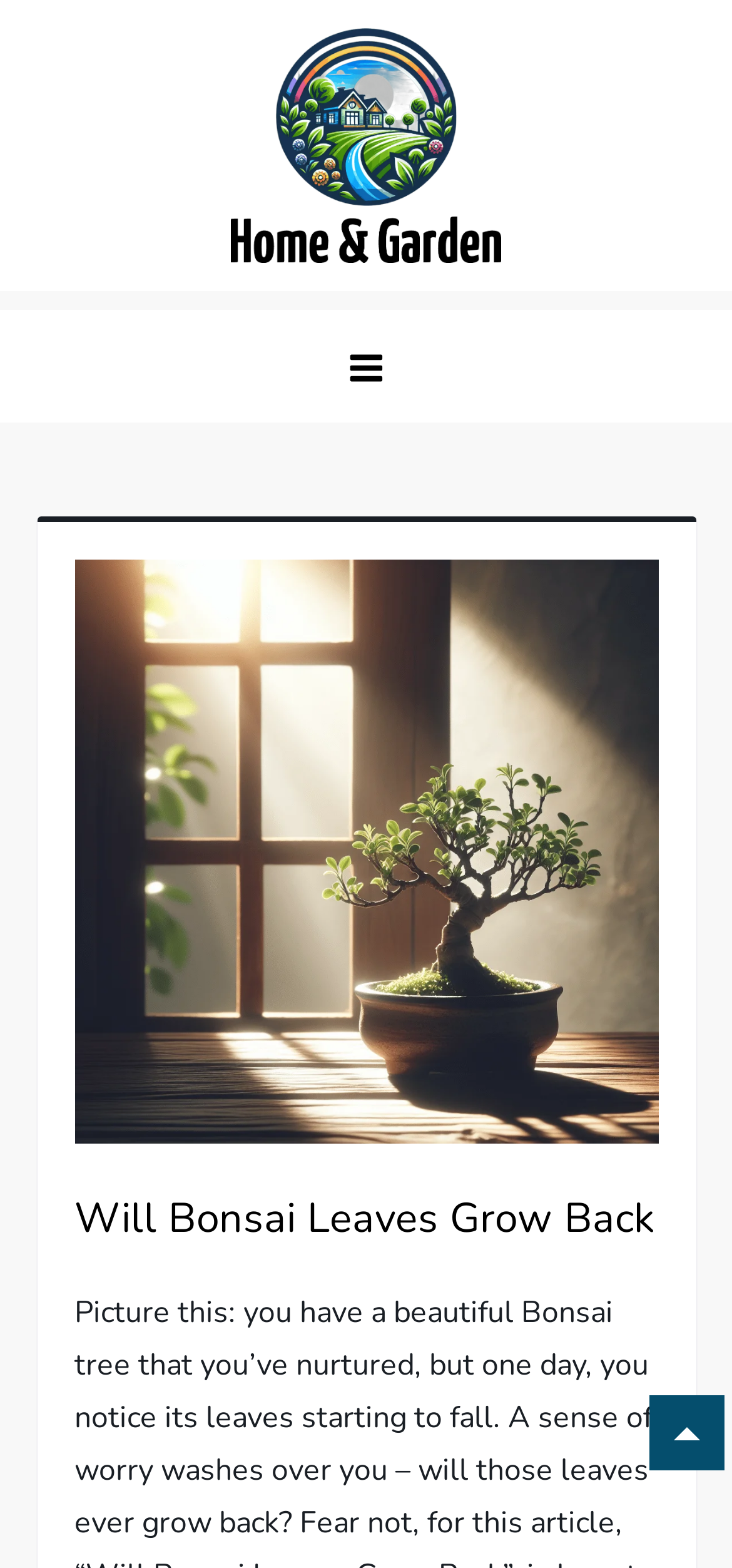Is there a 'to-top' link on the webpage?
Answer the question in a detailed and comprehensive manner.

The 'to-top' link is located at the bottom right of the webpage, and it allows users to scroll back to the top of the webpage.